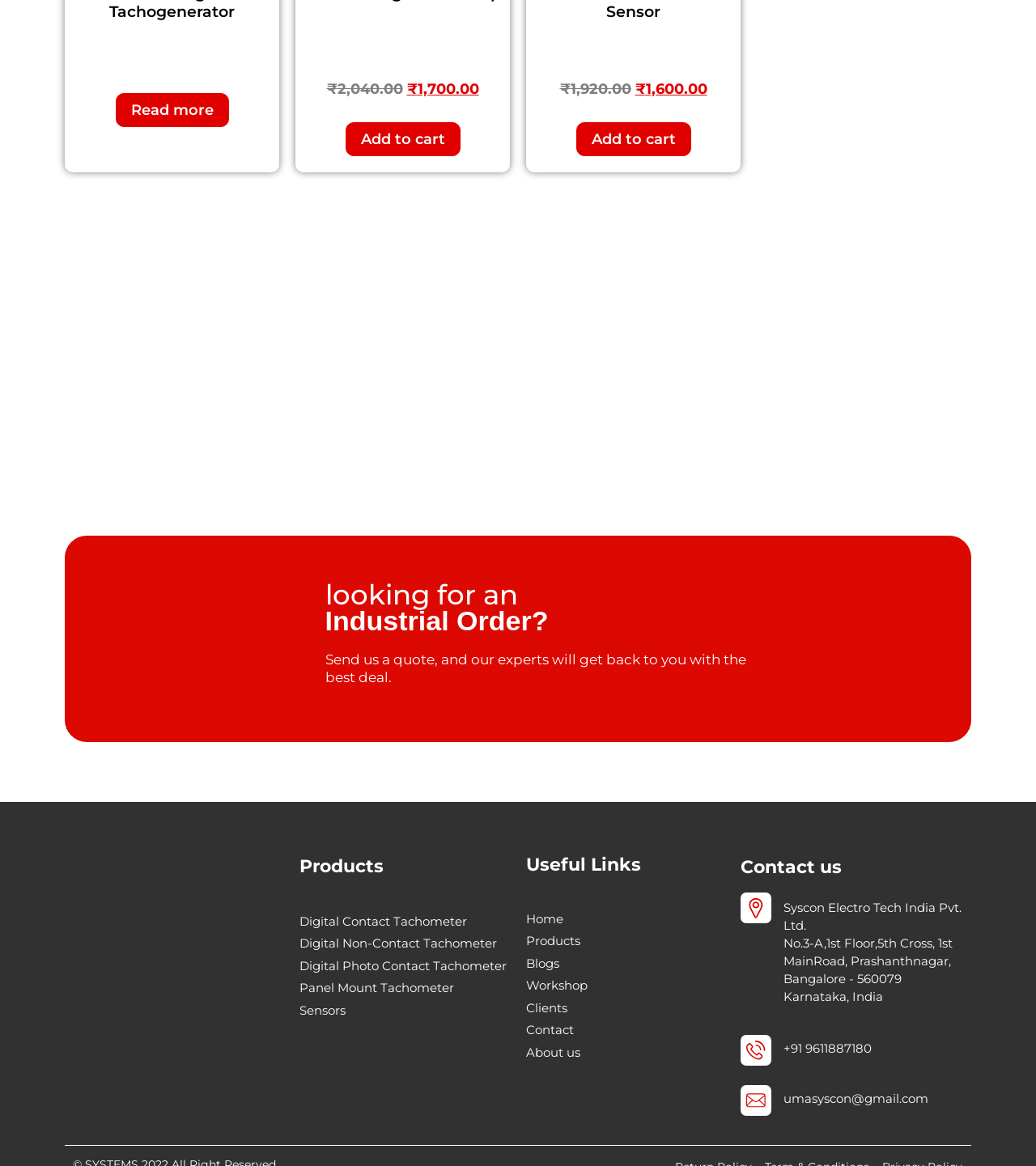Extract the bounding box coordinates of the UI element described by: "Products". The coordinates should include four float numbers ranging from 0 to 1, e.g., [left, top, right, bottom].

[0.508, 0.799, 0.699, 0.815]